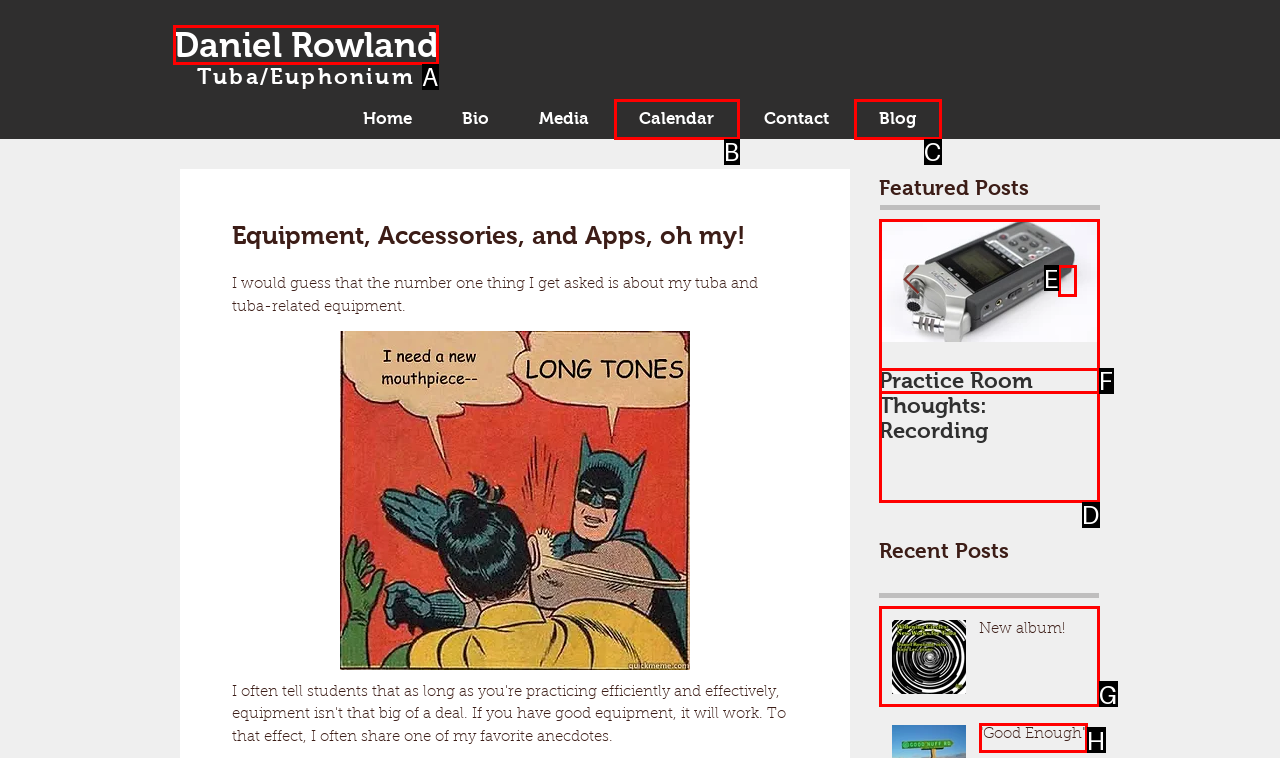From the description: Blog, select the HTML element that fits best. Reply with the letter of the appropriate option.

C